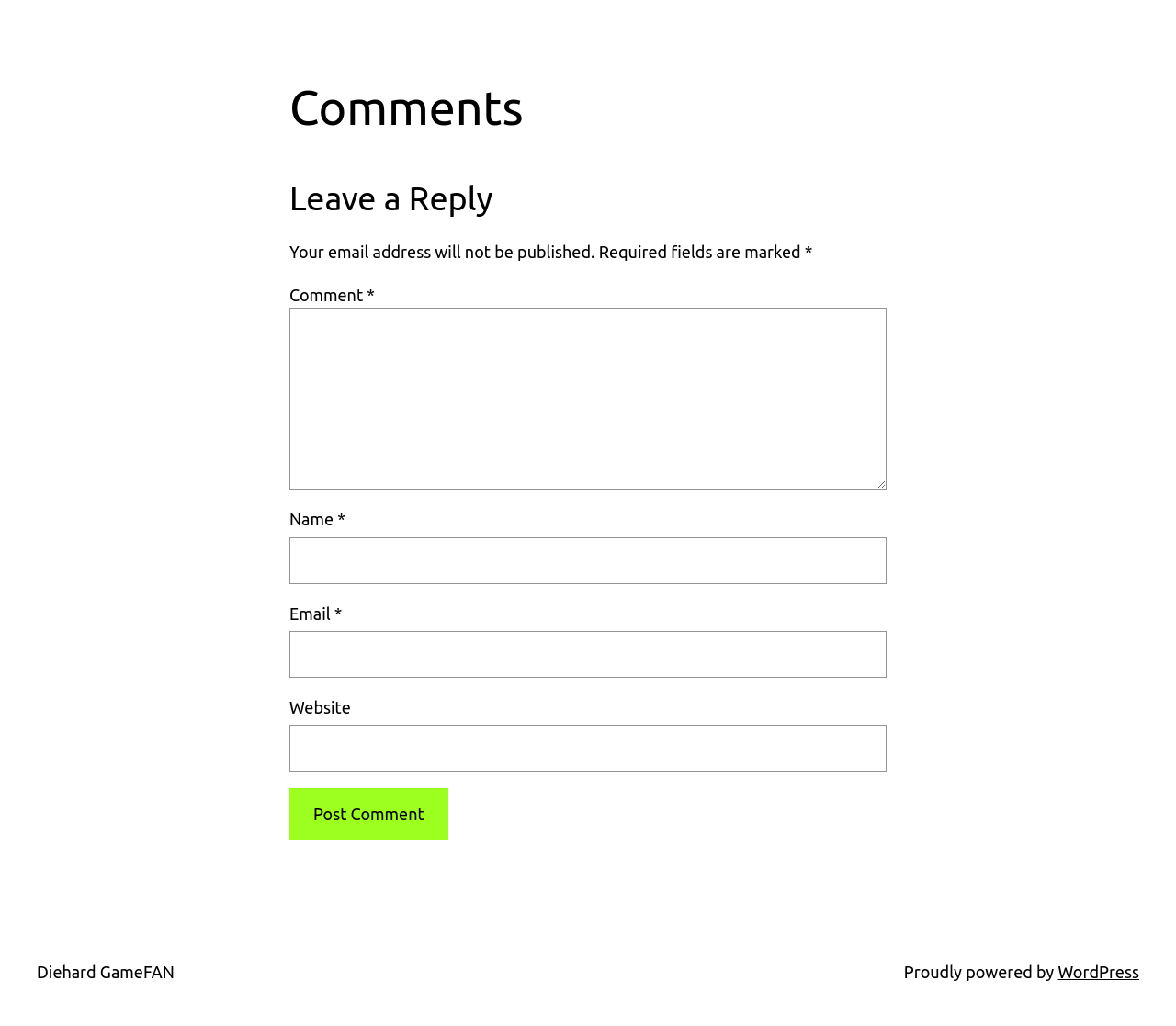What is required to submit a comment?
Please respond to the question with as much detail as possible.

The form fields for name and email are marked with an asterisk (*) and have a 'required: True' attribute, indicating that they must be filled out in order to submit a comment.